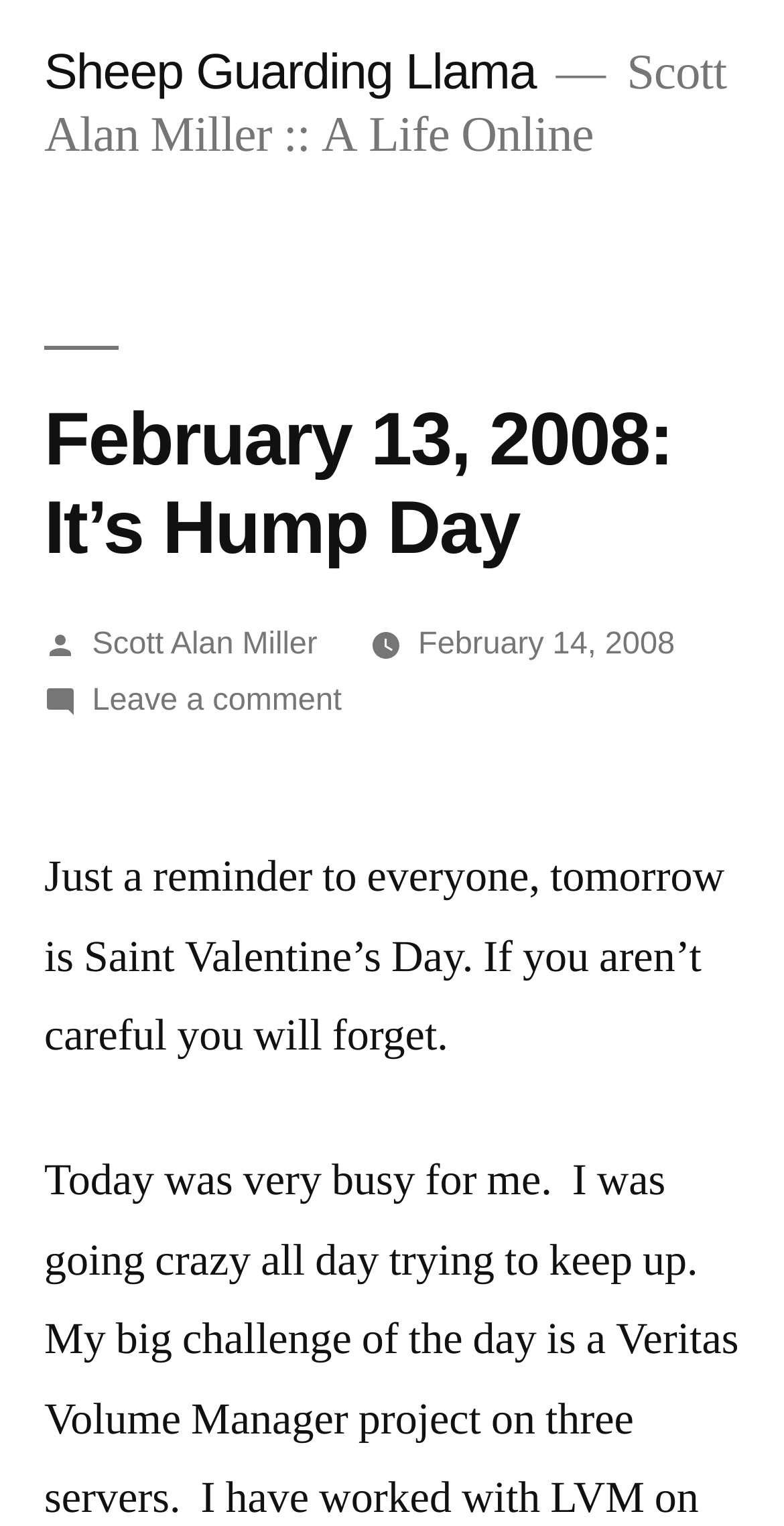Using the description: "Sheep Guarding Llama", determine the UI element's bounding box coordinates. Ensure the coordinates are in the format of four float numbers between 0 and 1, i.e., [left, top, right, bottom].

[0.056, 0.03, 0.684, 0.066]